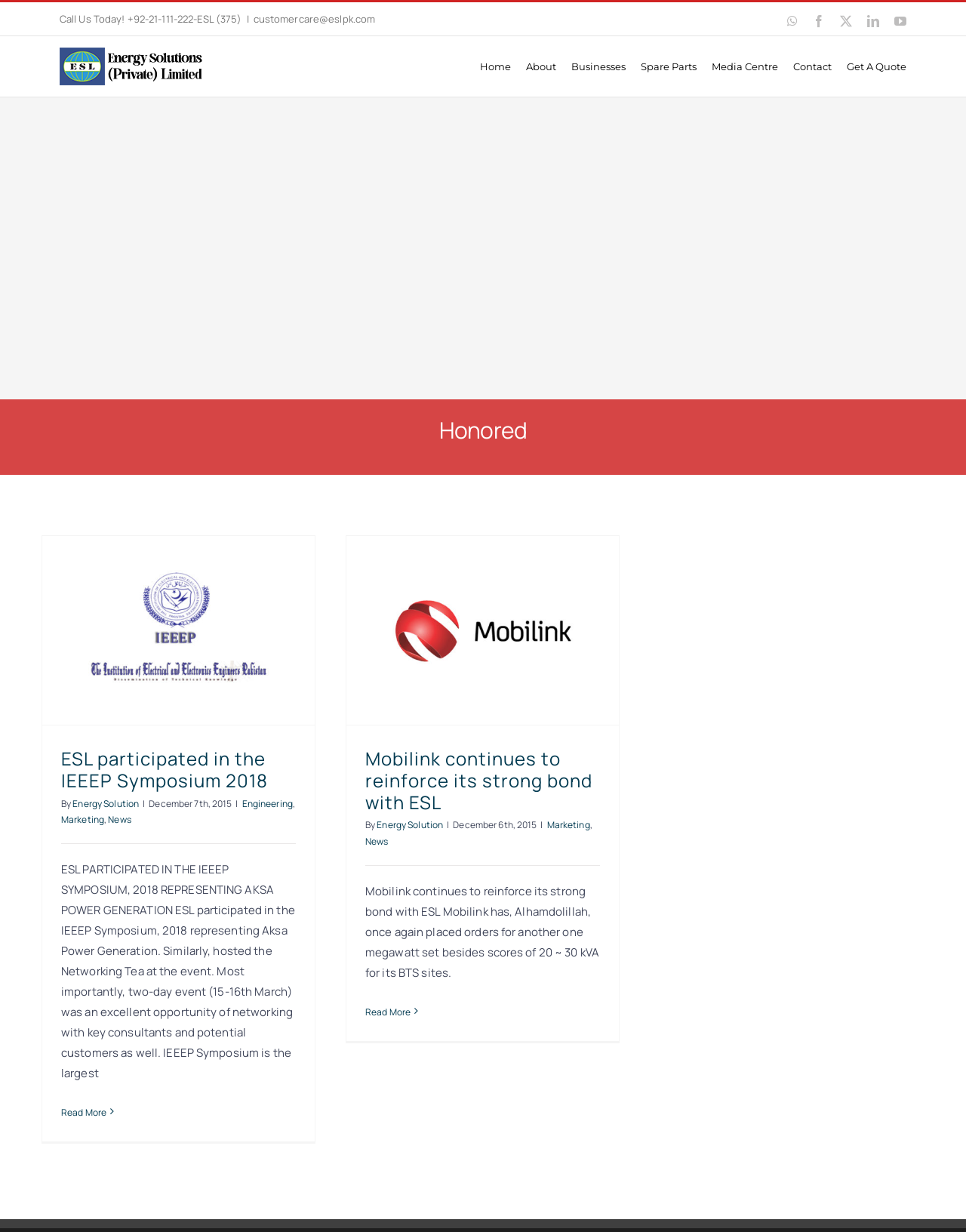Please provide a comprehensive response to the question below by analyzing the image: 
What is the name of the event ESL participated in?

The name of the event ESL participated in is mentioned in the article section of the webpage, and it is 'IEEEP Symposium 2018', which was held on 15-16th March.